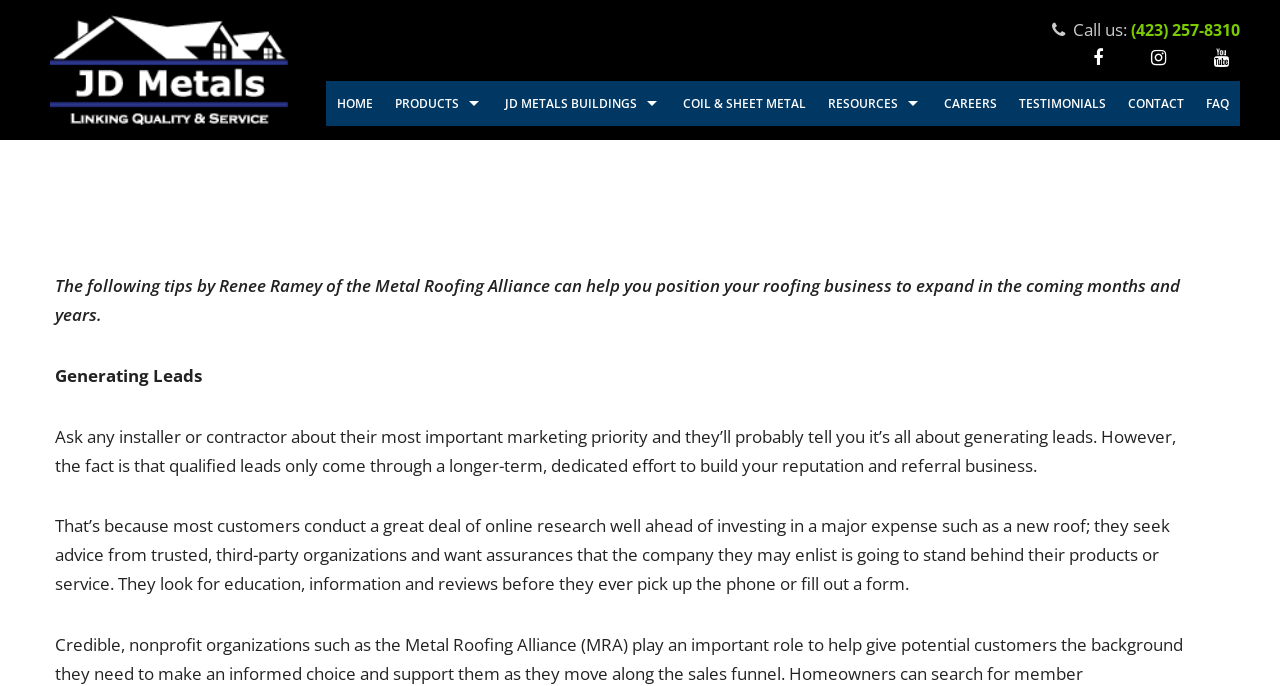What is the phone number to call?
Answer the question with detailed information derived from the image.

I found the phone number by looking at the top-right corner of the webpage, where it says 'Call us:' followed by the phone number.